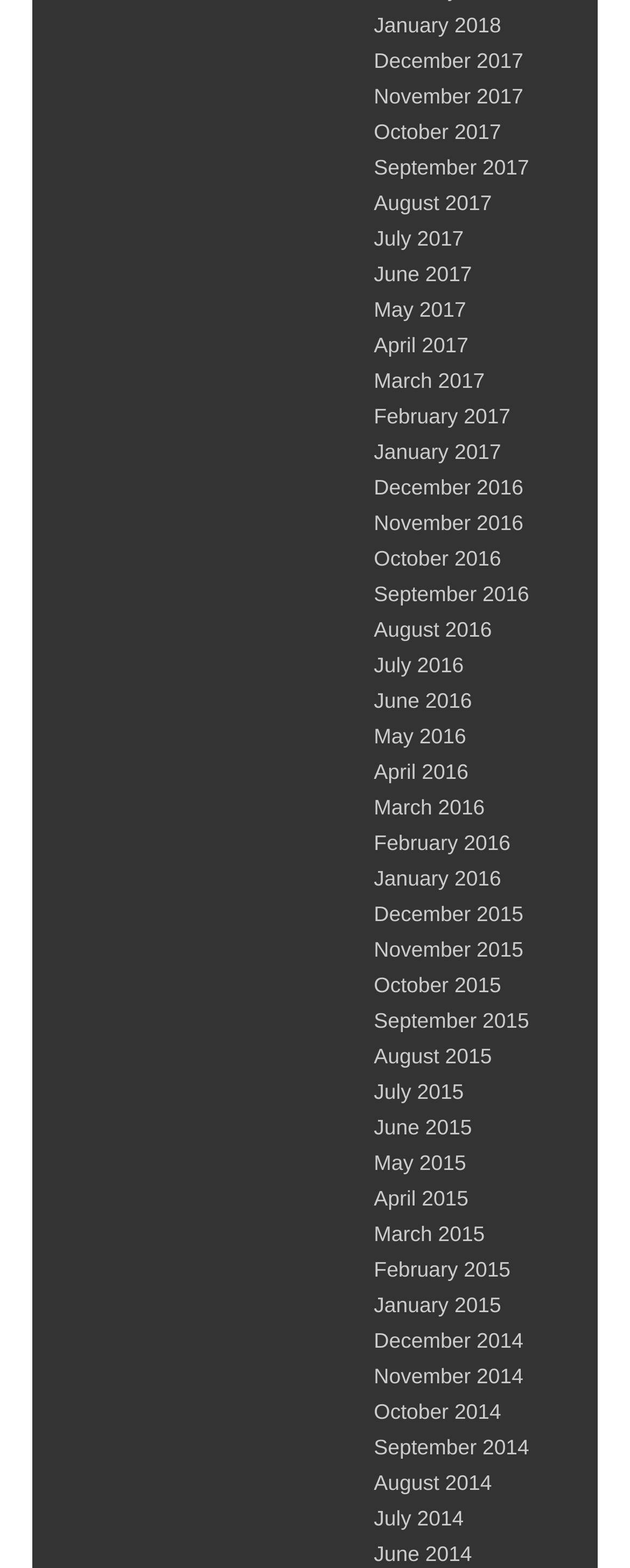Predict the bounding box coordinates of the area that should be clicked to accomplish the following instruction: "Browse December 2017 archives". The bounding box coordinates should consist of four float numbers between 0 and 1, i.e., [left, top, right, bottom].

[0.593, 0.031, 0.831, 0.046]